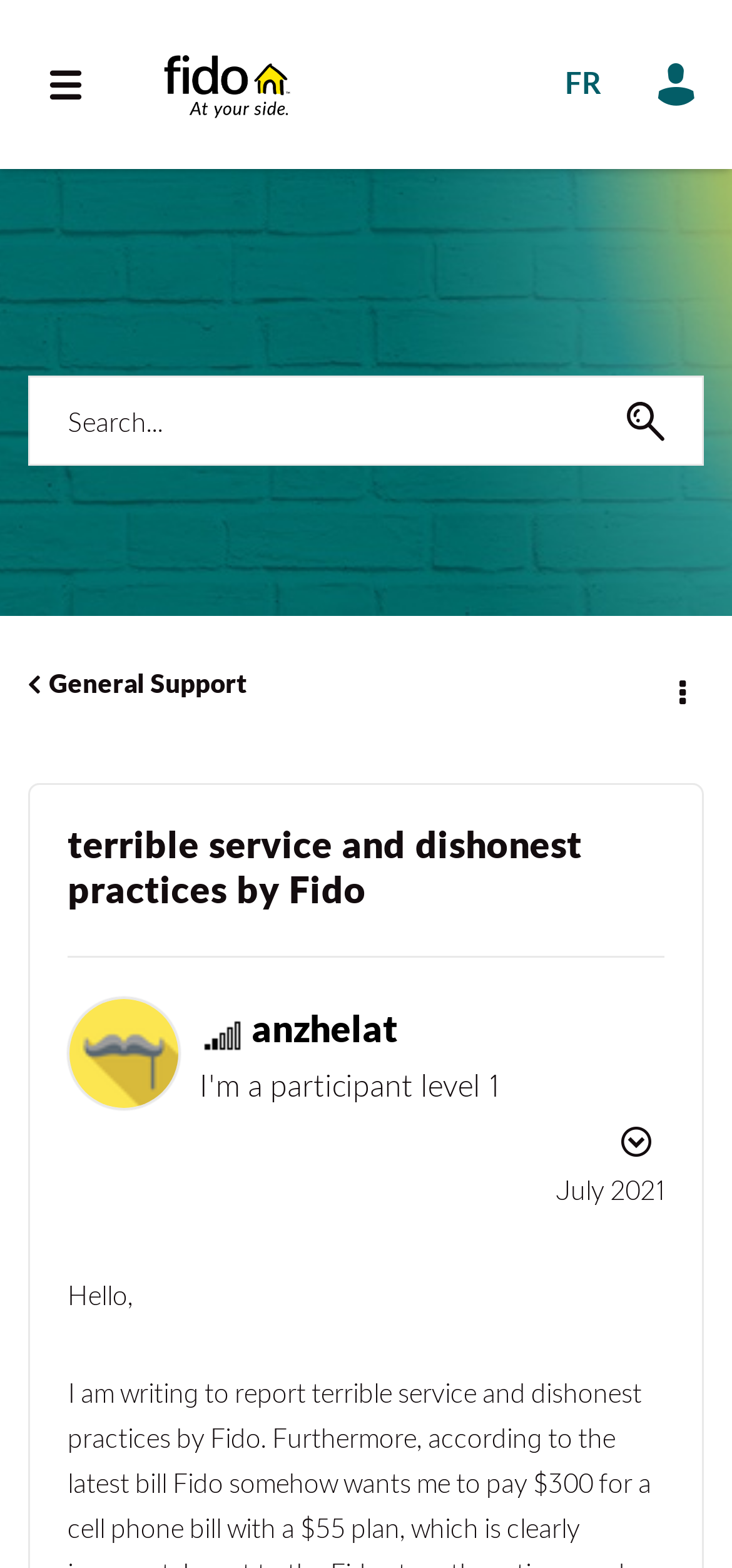Give a one-word or short-phrase answer to the following question: 
What is the language of the forum?

English